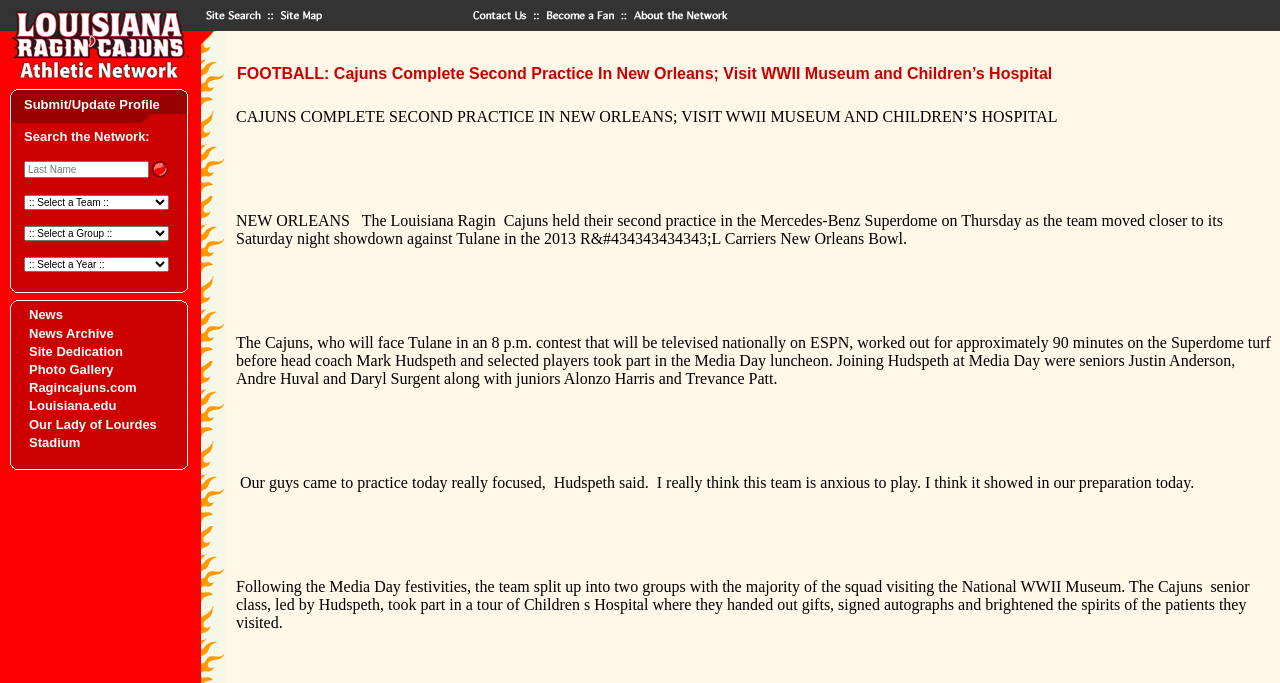Use a single word or phrase to answer the following:
How many players attended the Media Day luncheon?

4